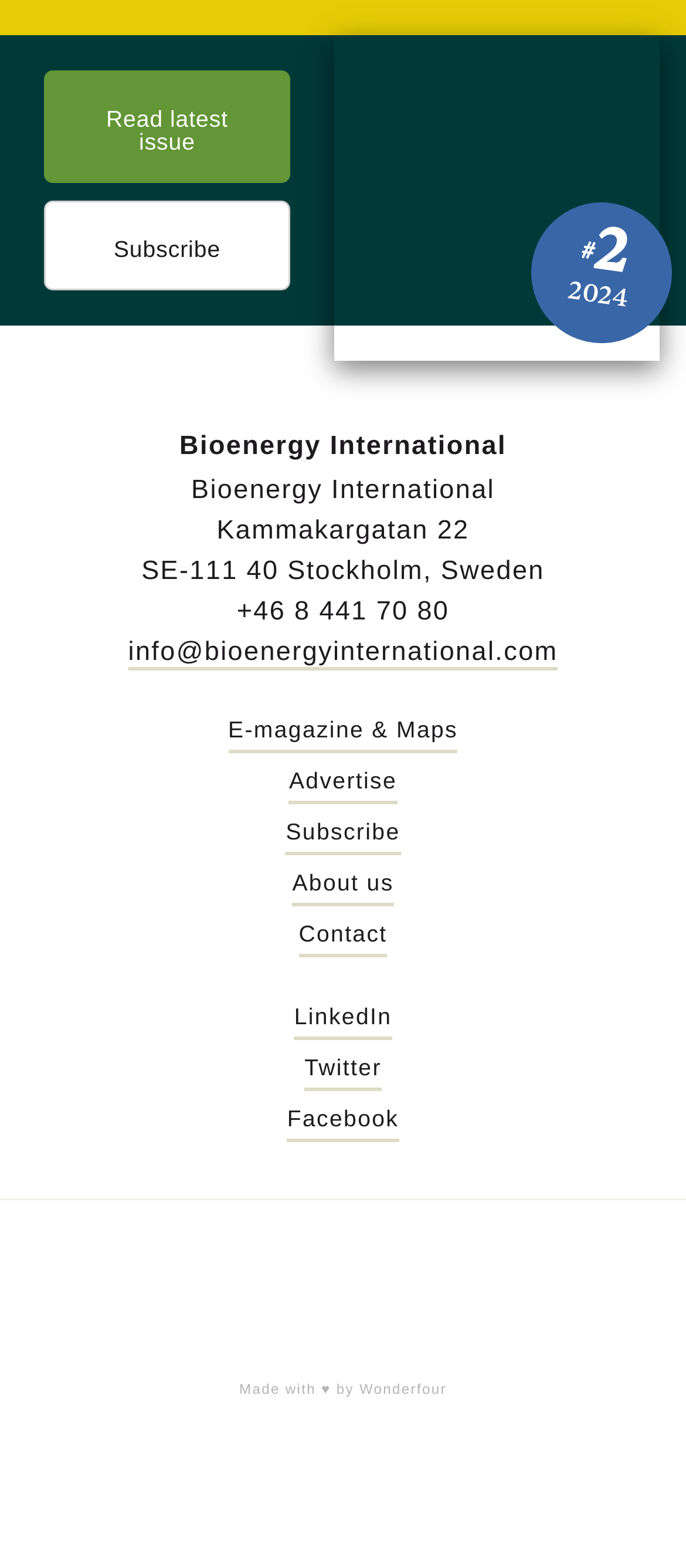Point out the bounding box coordinates of the section to click in order to follow this instruction: "Read the latest issue".

[0.064, 0.045, 0.423, 0.117]